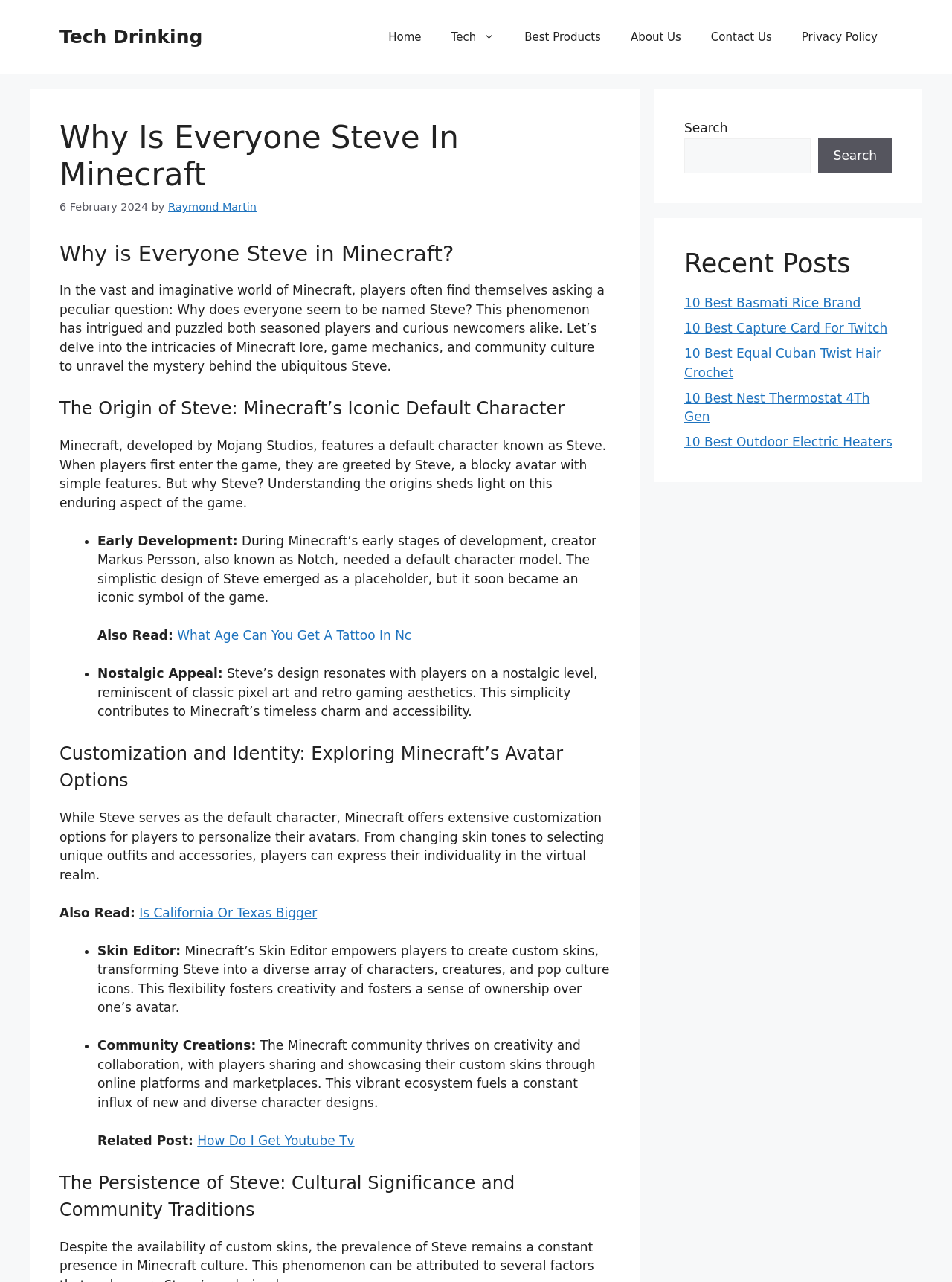Determine the bounding box coordinates of the clickable region to follow the instruction: "Read the 'Why Is Everyone Steve In Minecraft' article".

[0.062, 0.188, 0.641, 0.208]